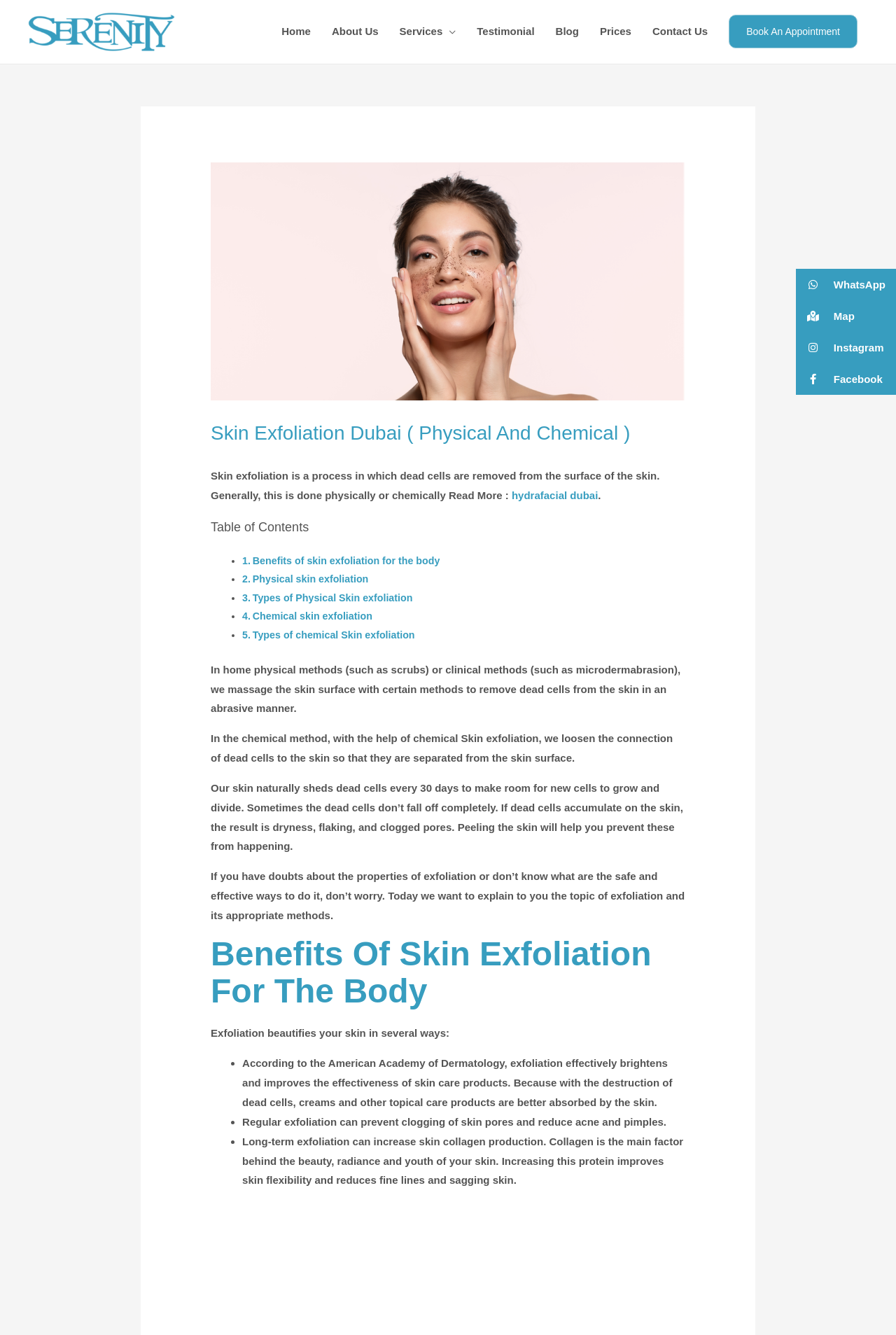Give a short answer to this question using one word or a phrase:
What is the purpose of the 'Book An Appointment' link?

To book an appointment